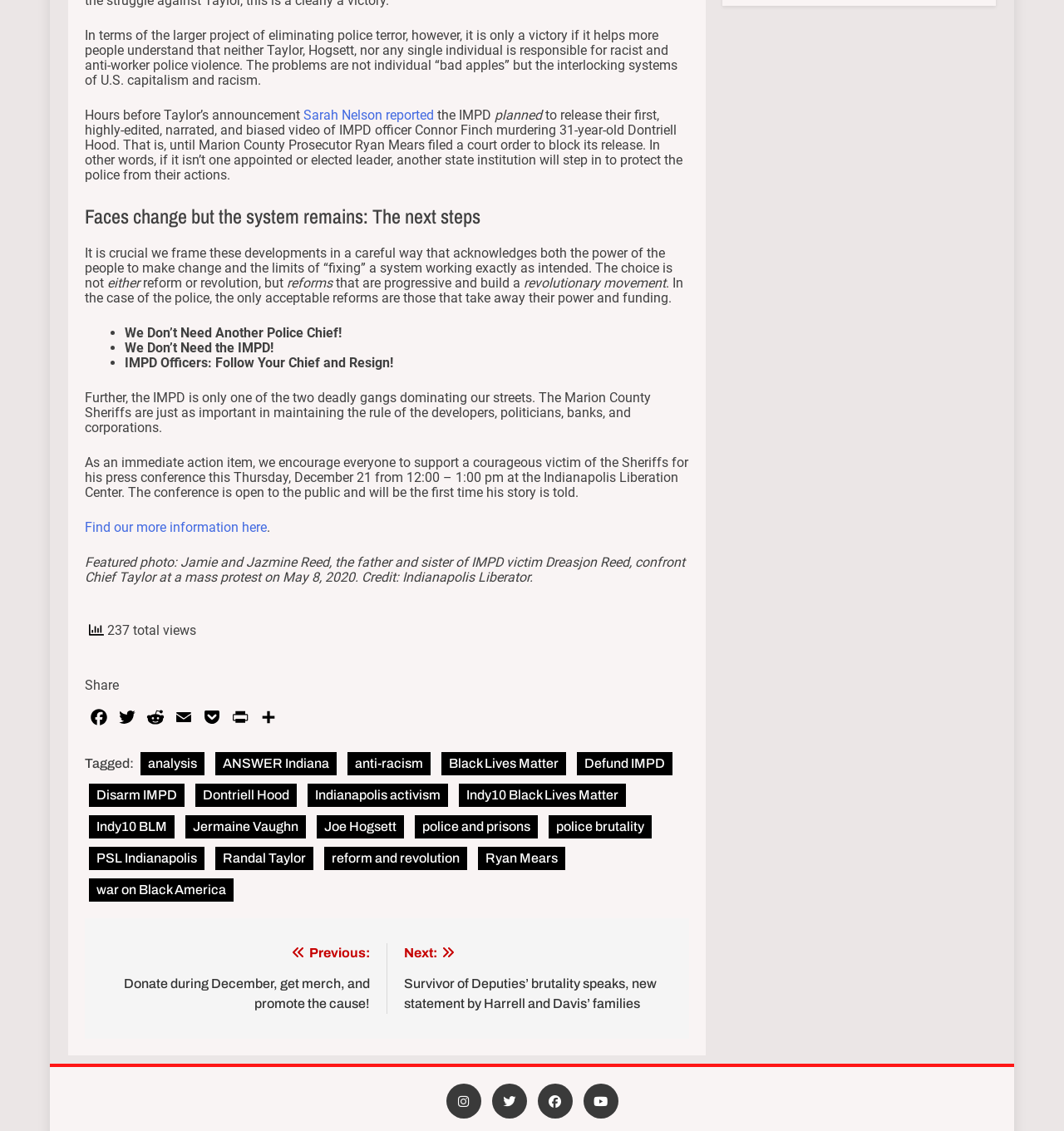Pinpoint the bounding box coordinates of the element to be clicked to execute the instruction: "Click the link to find more information about the press conference".

[0.08, 0.459, 0.251, 0.473]